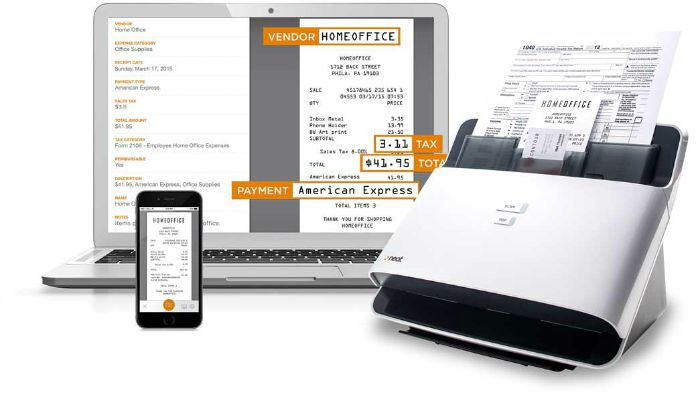What devices are shown in the image?
Refer to the image and provide a one-word or short phrase answer.

Laptop, smartphone, and NeatDesk